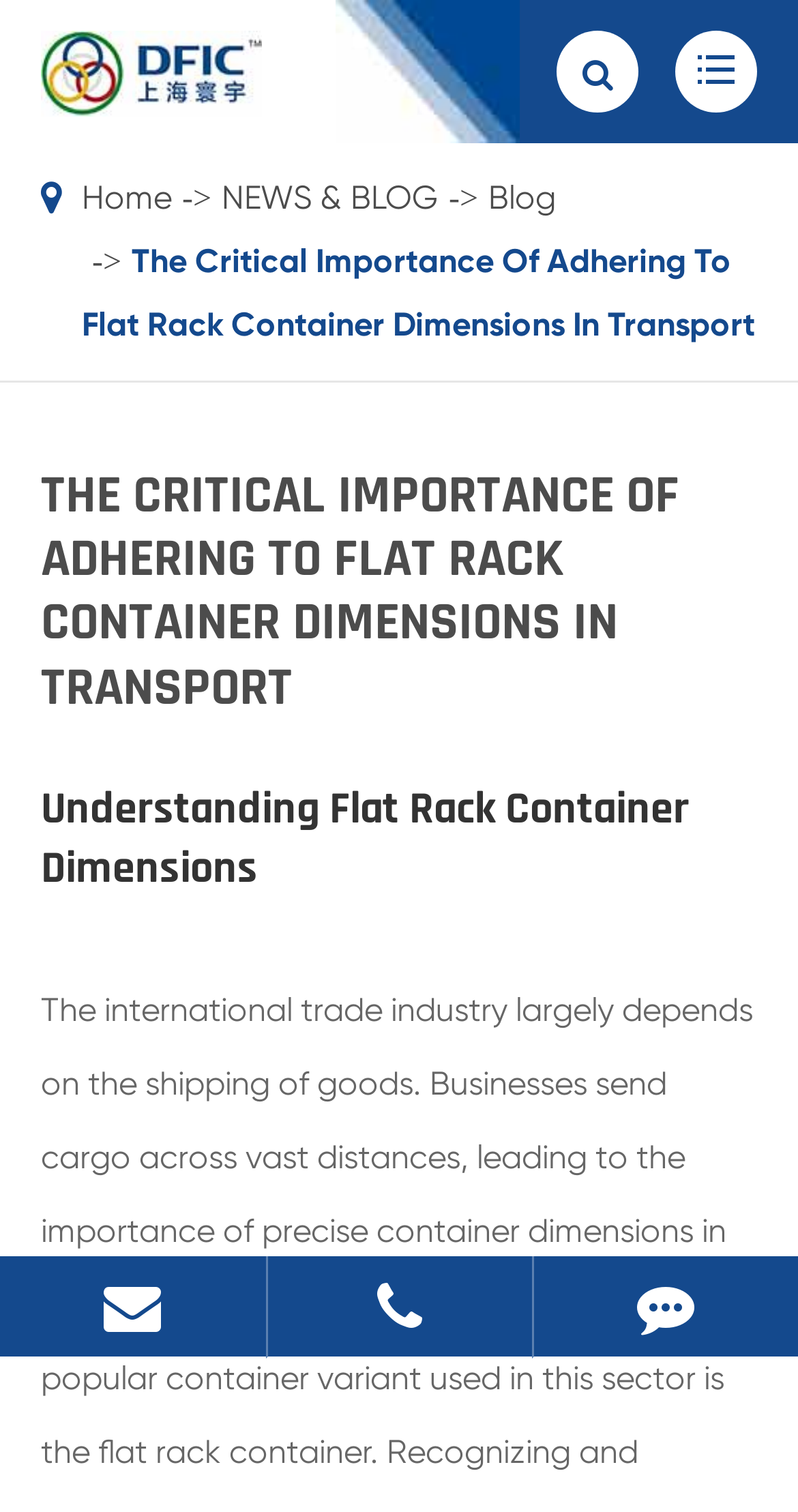Select the bounding box coordinates of the element I need to click to carry out the following instruction: "view blog".

[0.612, 0.118, 0.697, 0.143]